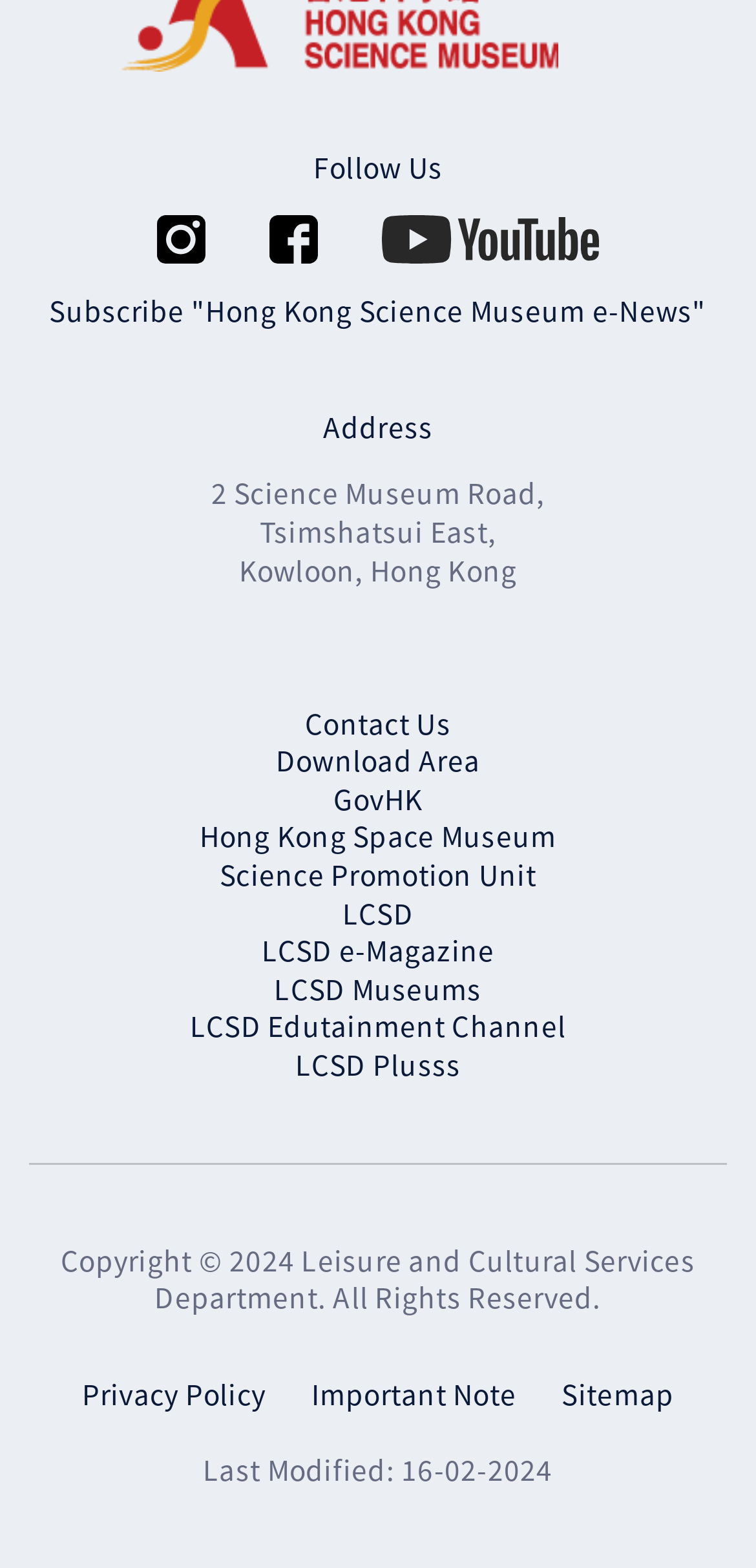When was the webpage last modified?
Give a one-word or short-phrase answer derived from the screenshot.

16-02-2024